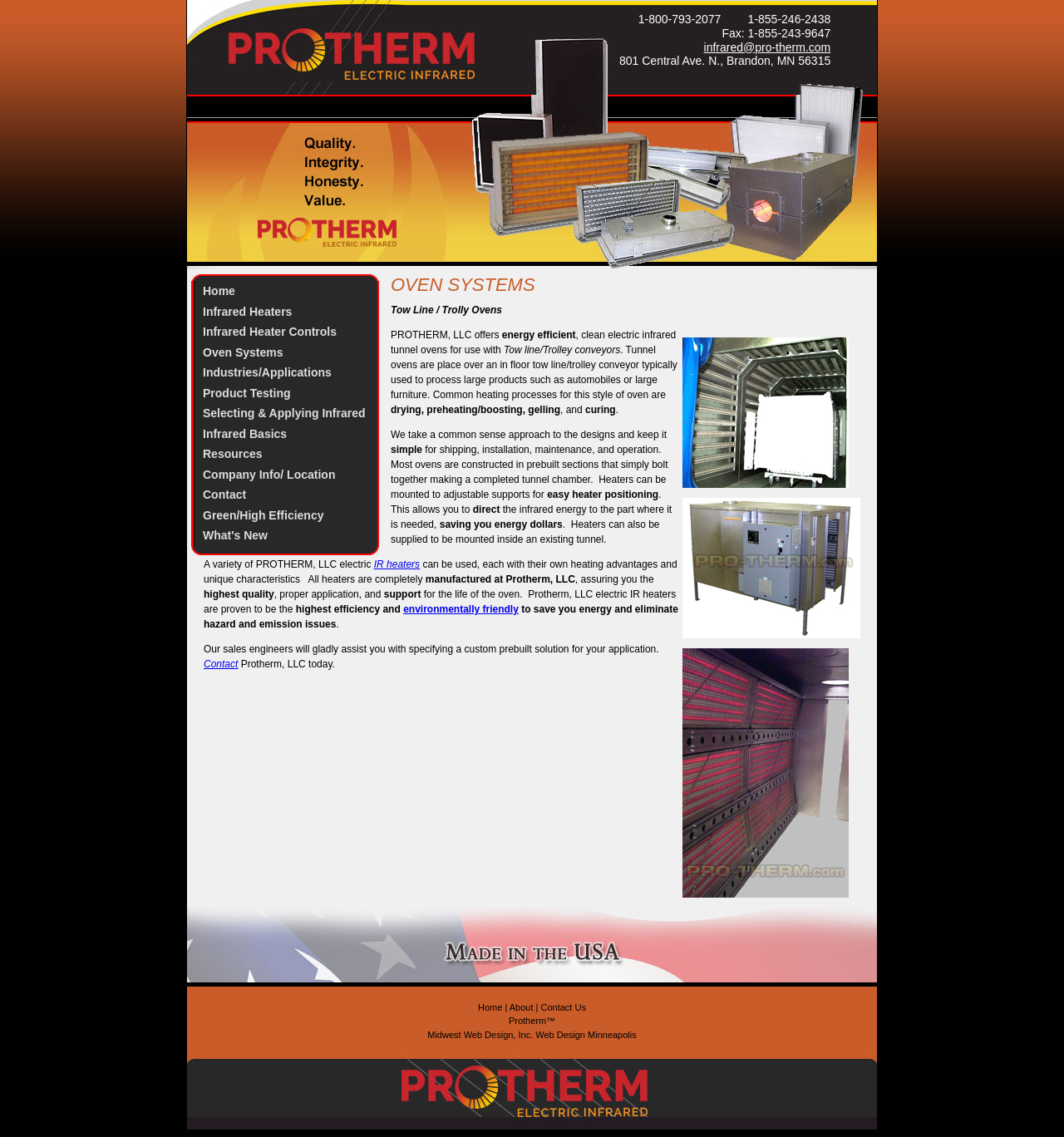Kindly determine the bounding box coordinates of the area that needs to be clicked to fulfill this instruction: "Learn about 'Infrared Basics'".

[0.183, 0.372, 0.37, 0.39]